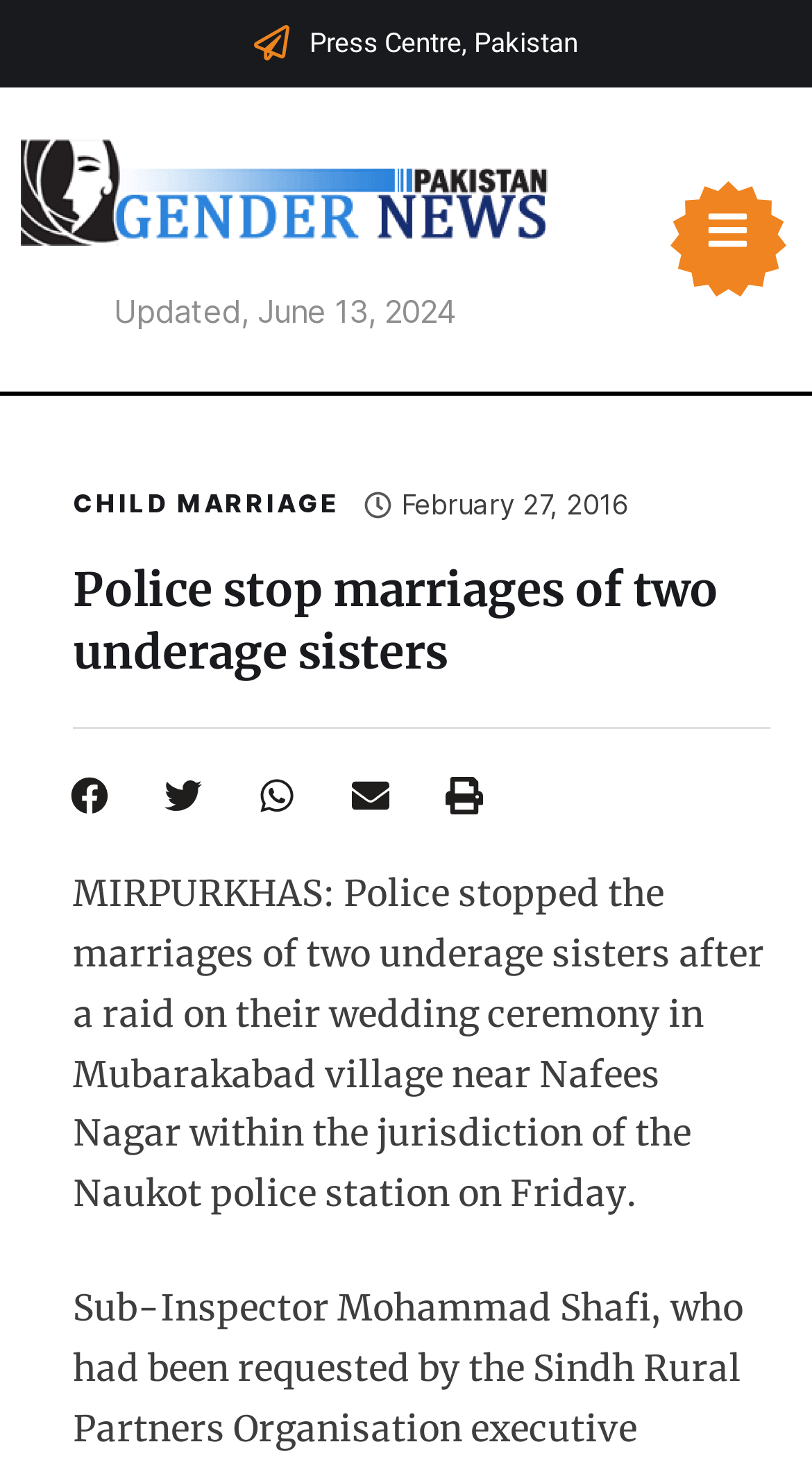How many sisters' marriages were stopped?
Examine the image closely and answer the question with as much detail as possible.

The answer can be found by reading the heading of the webpage, which states 'Police stop marriages of two underage sisters.' This clearly indicates that two sisters' marriages were stopped.